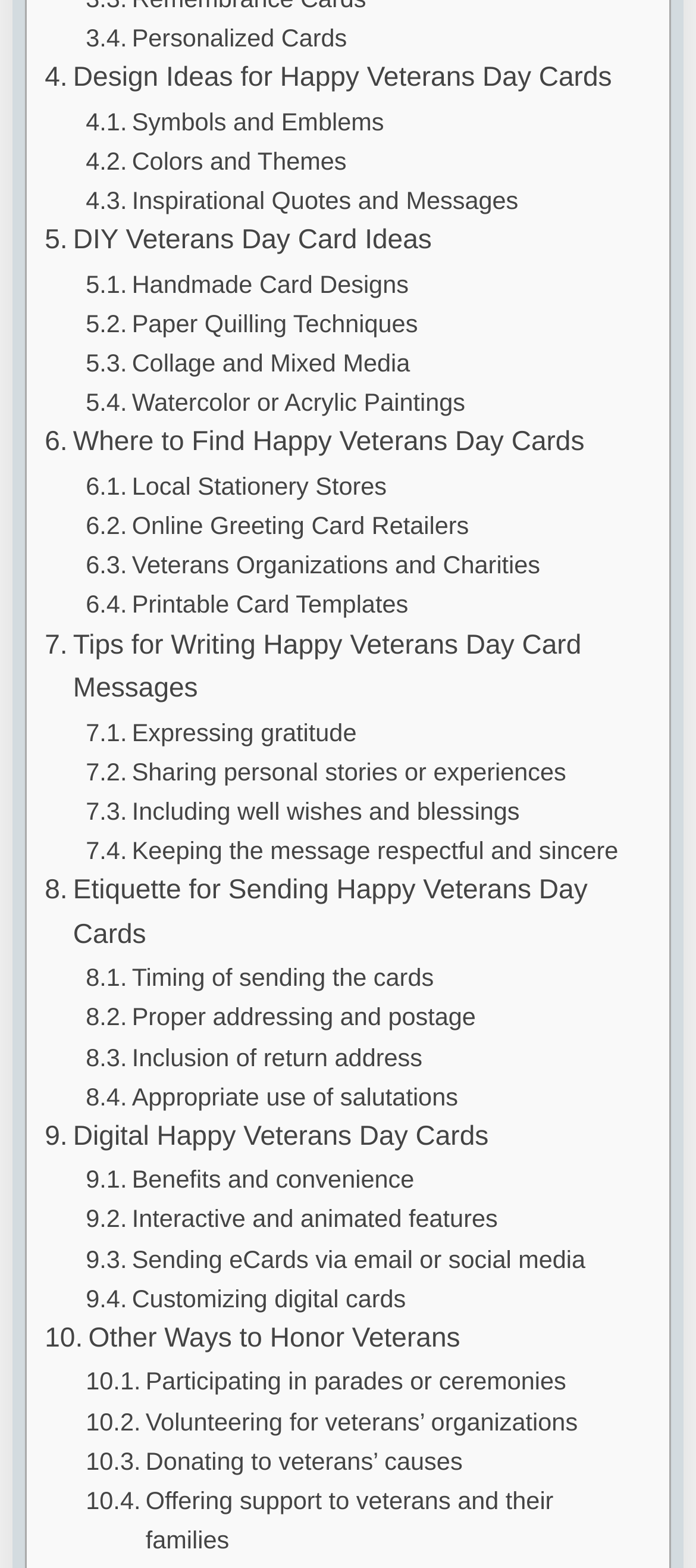Locate the bounding box coordinates of the clickable region necessary to complete the following instruction: "Go to the page of Chronicle Books". Provide the coordinates in the format of four float numbers between 0 and 1, i.e., [left, top, right, bottom].

None